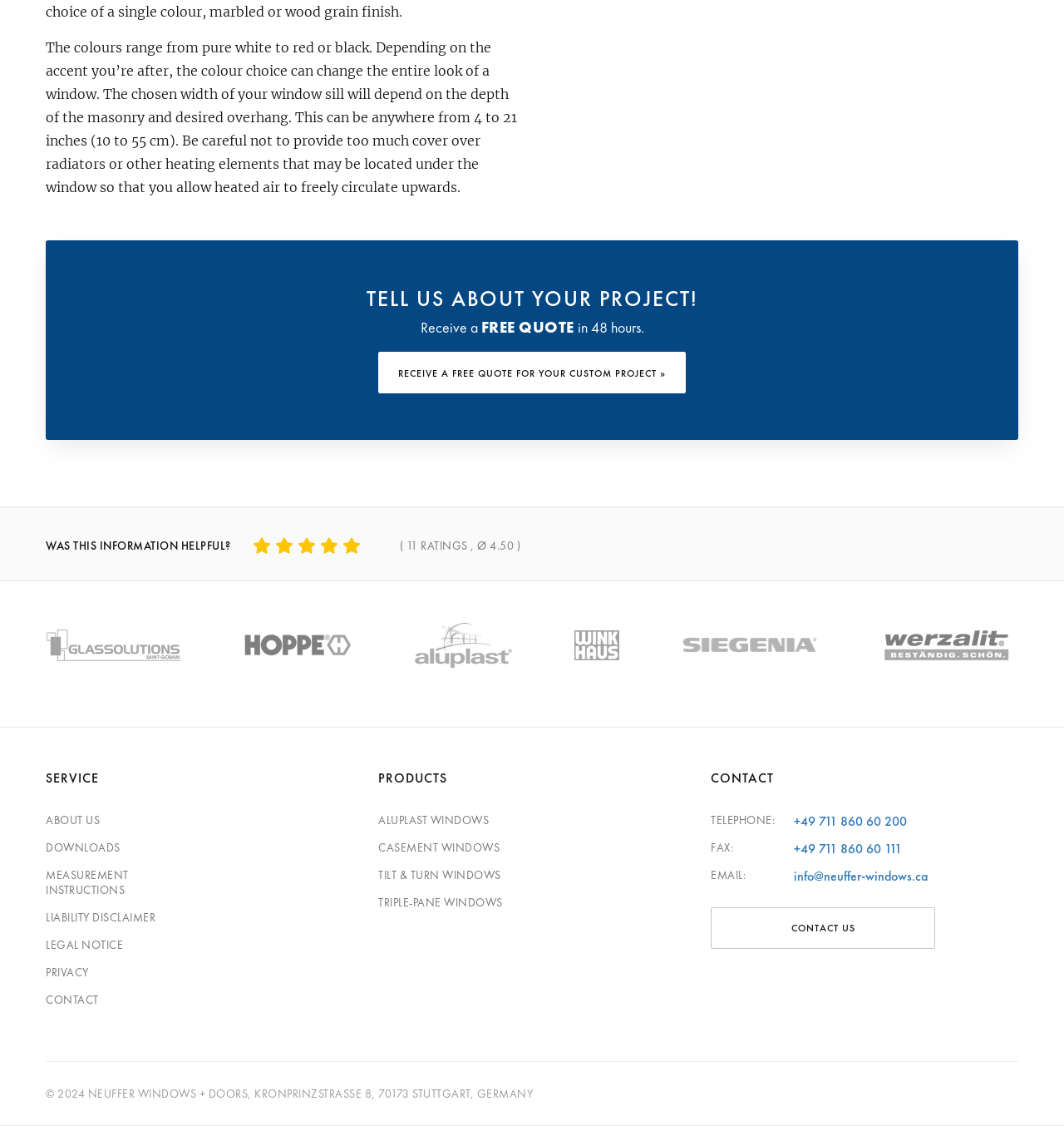Please locate the bounding box coordinates of the element that needs to be clicked to achieve the following instruction: "Read the article by Thomas Oppong". The coordinates should be four float numbers between 0 and 1, i.e., [left, top, right, bottom].

None